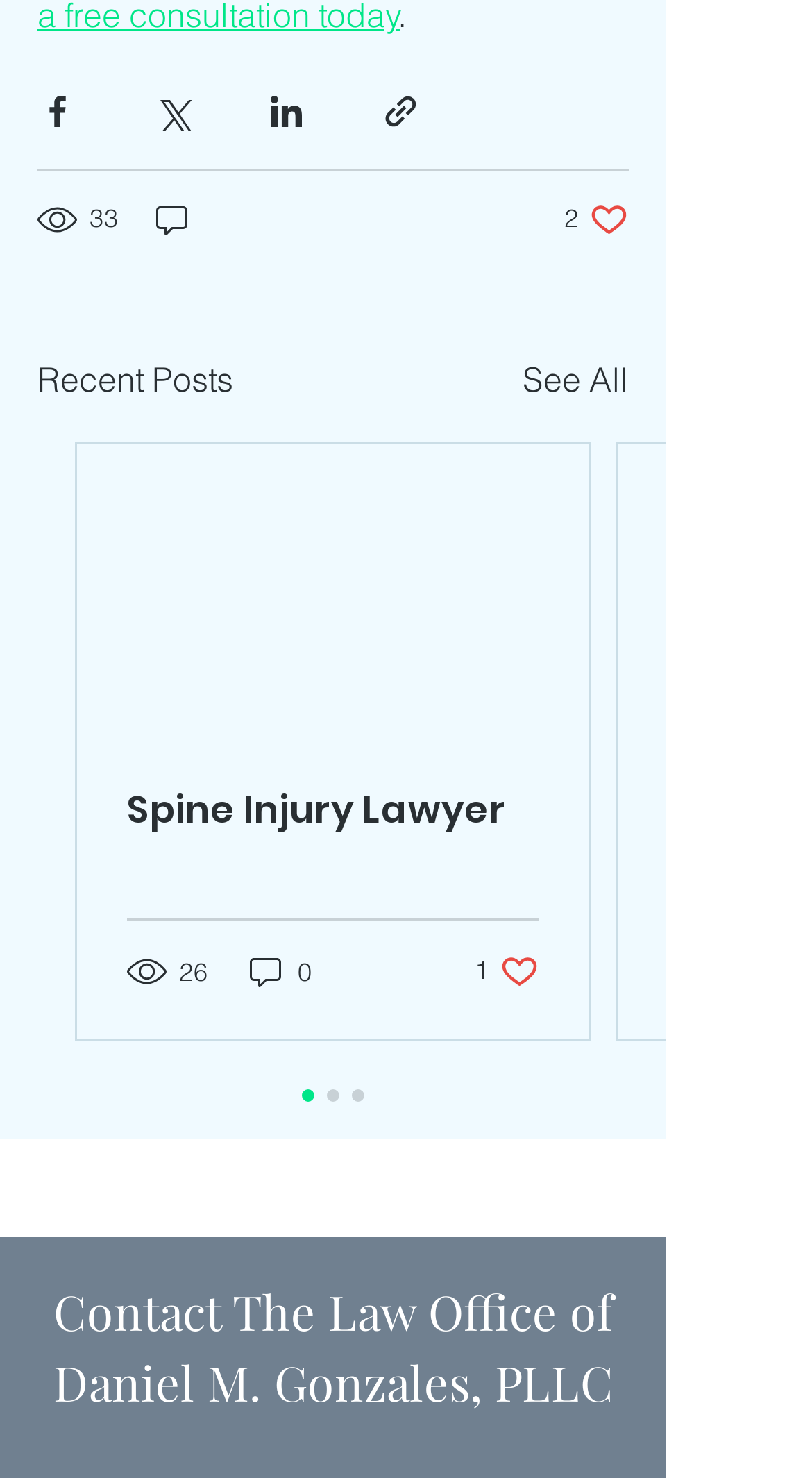Please reply with a single word or brief phrase to the question: 
How many social media platforms are available?

4